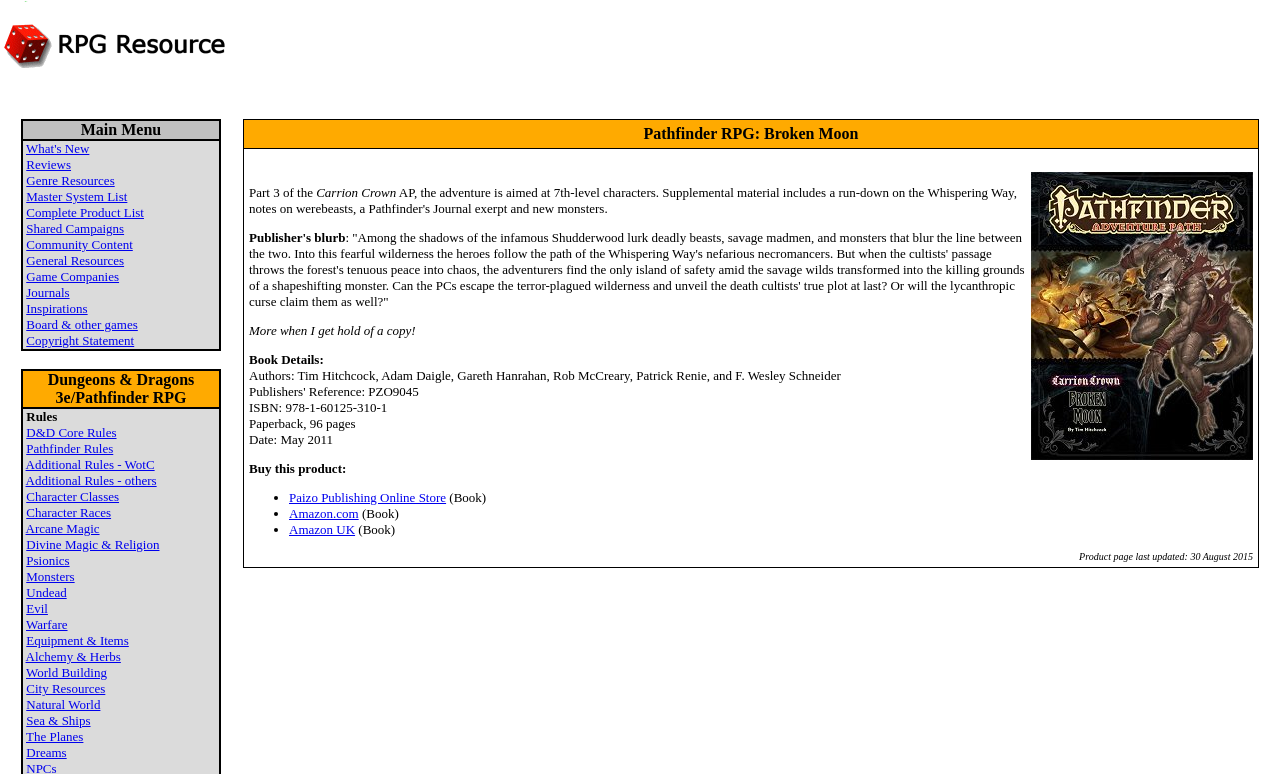Indicate the bounding box coordinates of the element that needs to be clicked to satisfy the following instruction: "Click on D&D Core Rules". The coordinates should be four float numbers between 0 and 1, i.e., [left, top, right, bottom].

[0.021, 0.549, 0.091, 0.568]